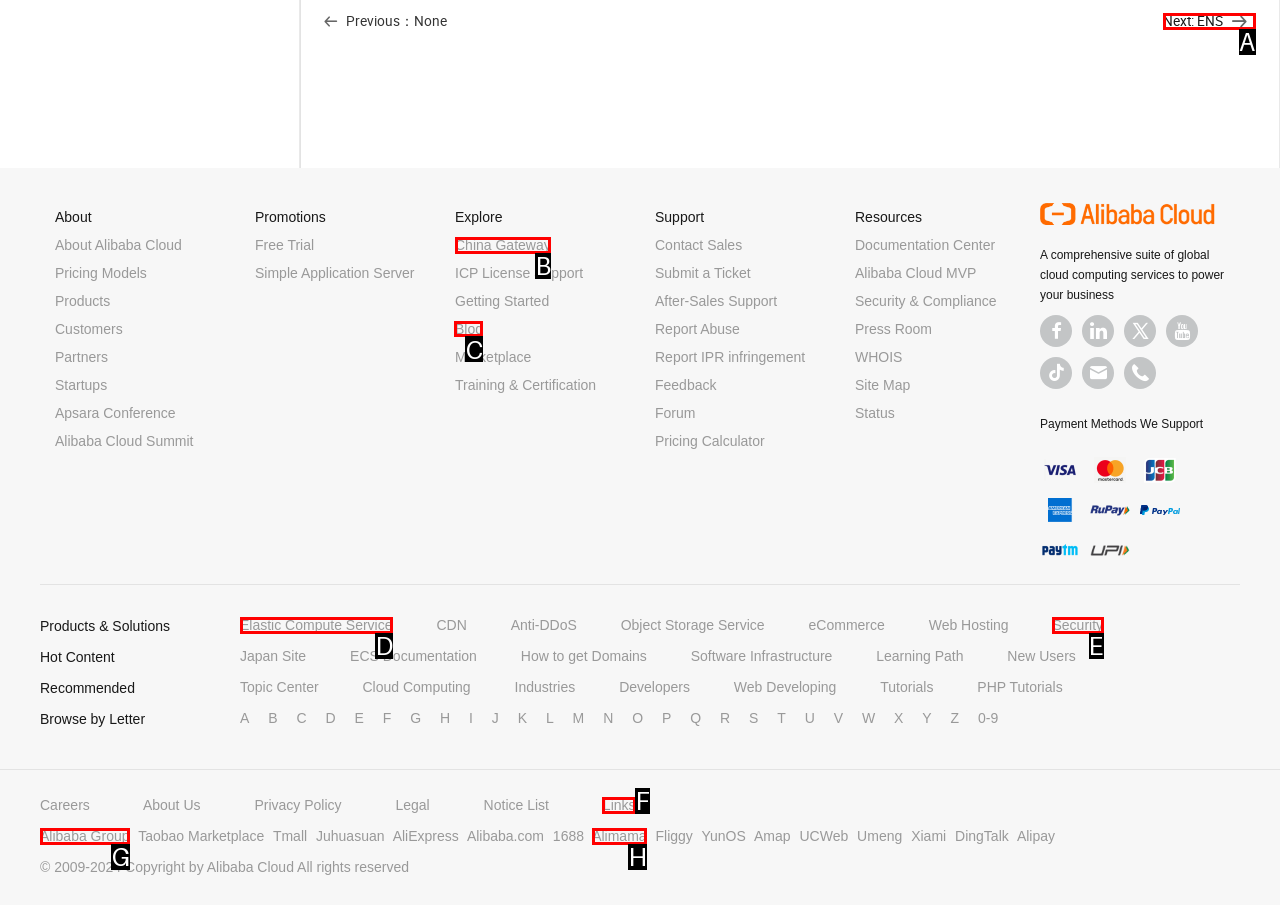Find the option you need to click to complete the following instruction: Read the 'Blog'
Answer with the corresponding letter from the choices given directly.

C